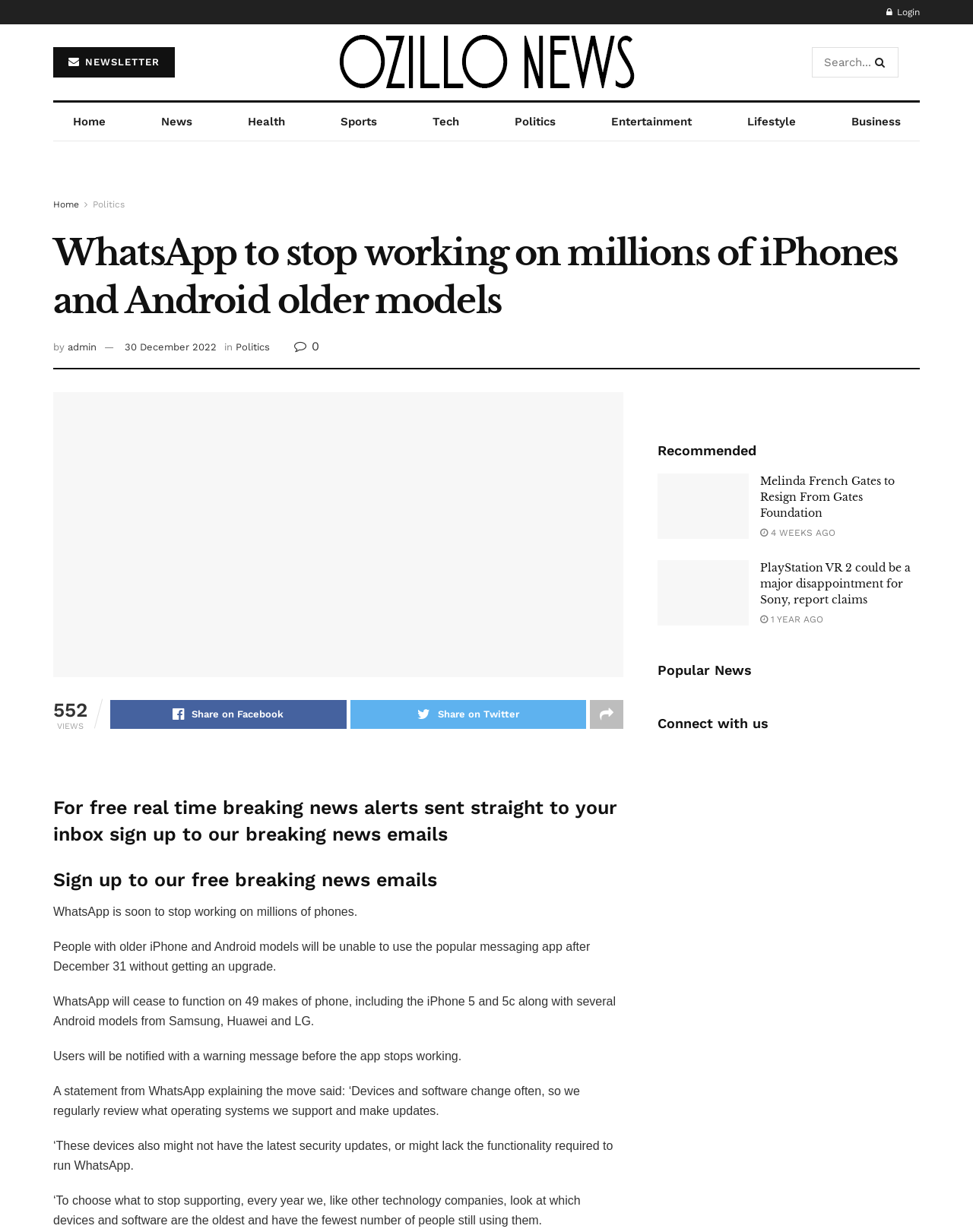Please locate the bounding box coordinates of the element that should be clicked to complete the given instruction: "Read WhatsApp news".

[0.055, 0.318, 0.641, 0.549]